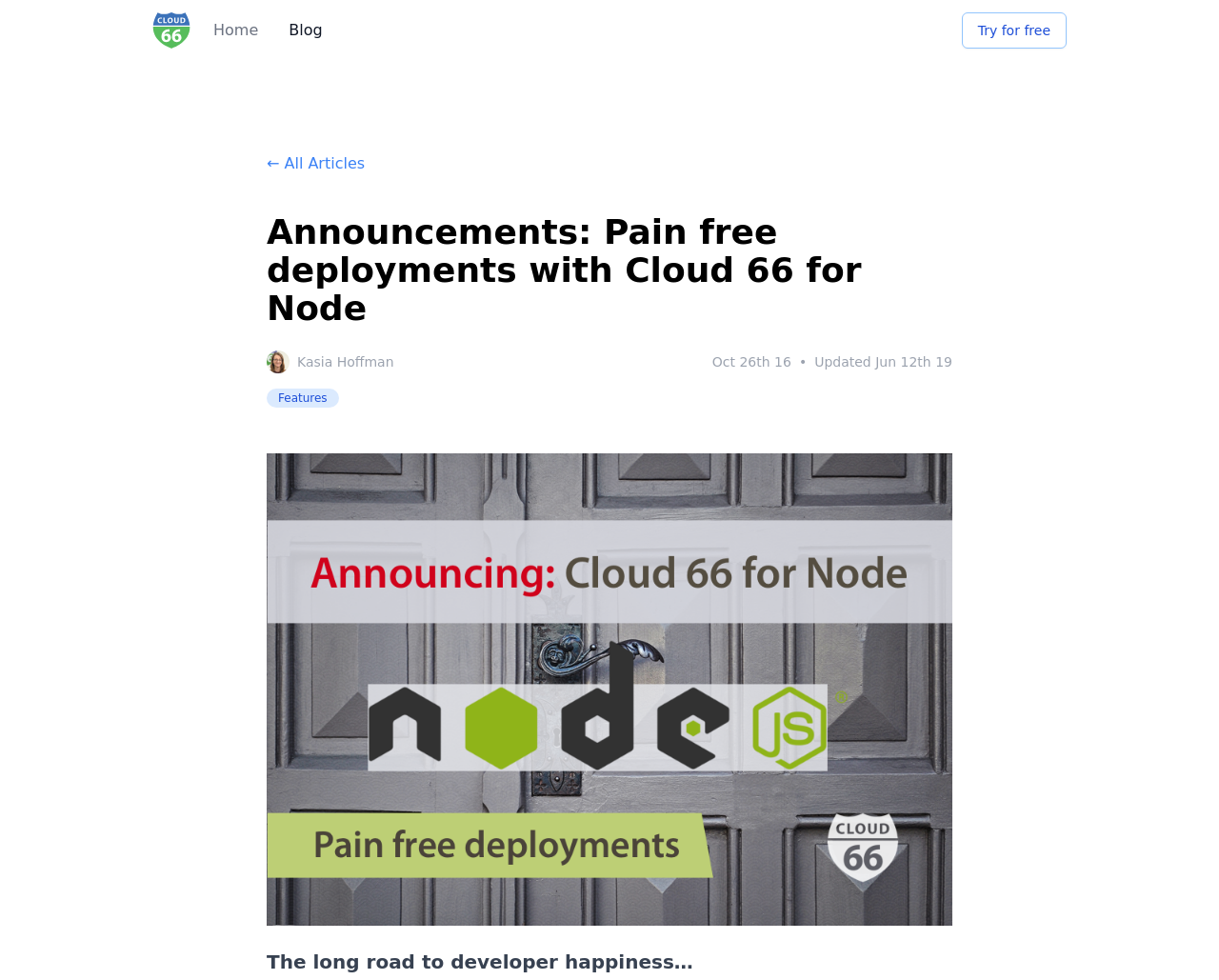Use a single word or phrase to answer the question:
Who is the author of the article?

Kasia Hoffman